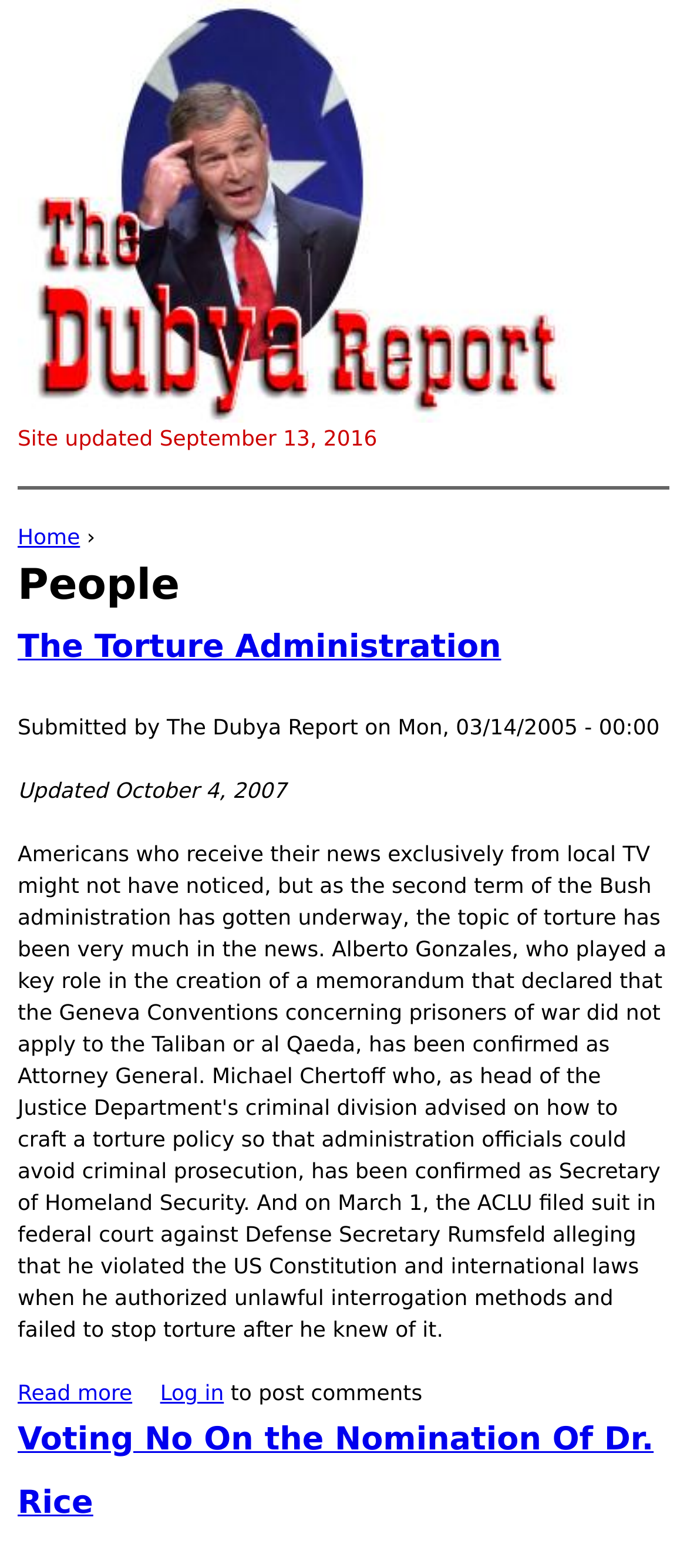From the image, can you give a detailed response to the question below:
What is the title of the first article?

I found a heading 'The Torture Administration' inside an article element, which suggests that it is the title of the first article on the webpage.